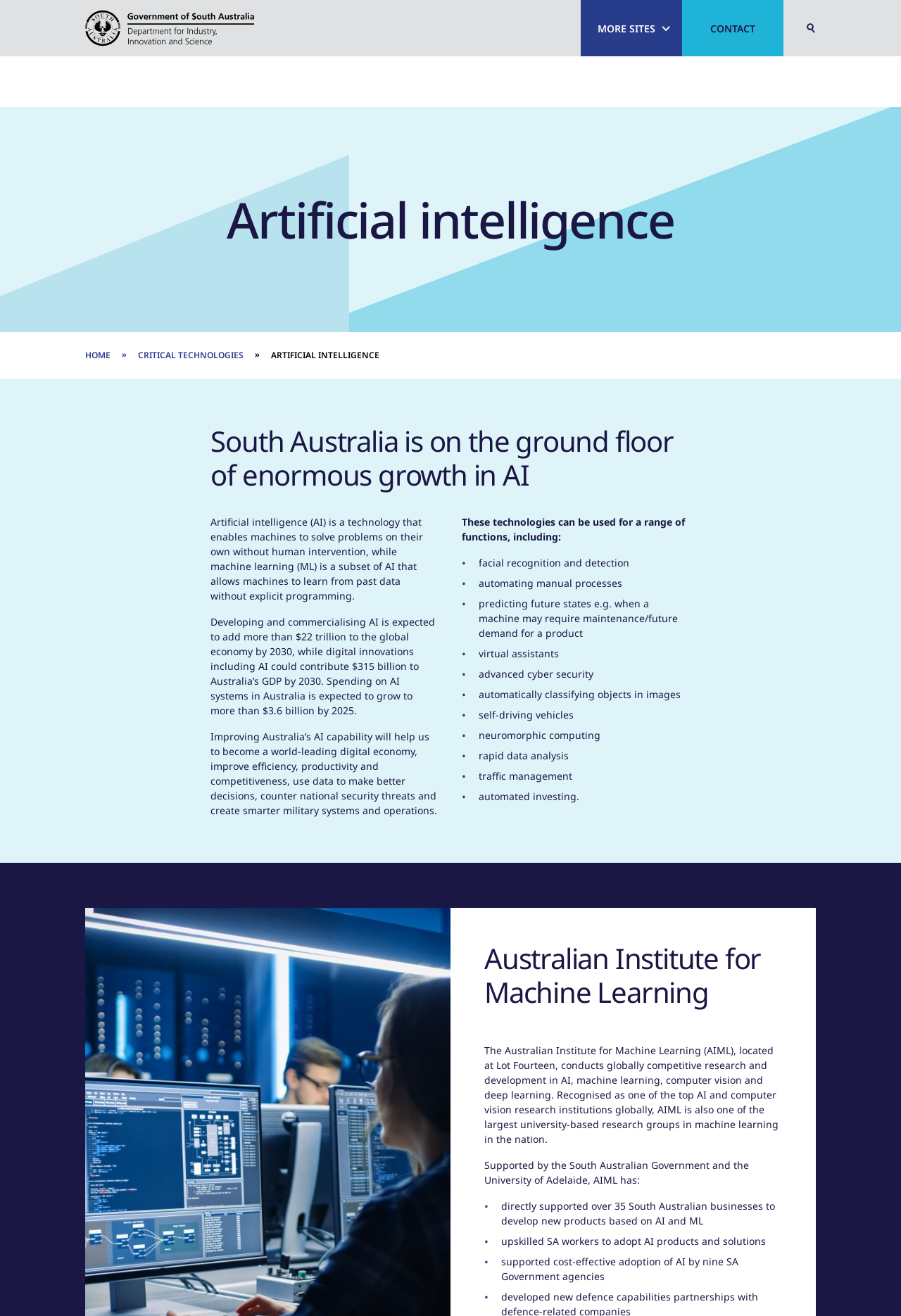Please indicate the bounding box coordinates for the clickable area to complete the following task: "Explore the Australian Institute for Machine Learning". The coordinates should be specified as four float numbers between 0 and 1, i.e., [left, top, right, bottom].

[0.537, 0.716, 0.868, 0.767]